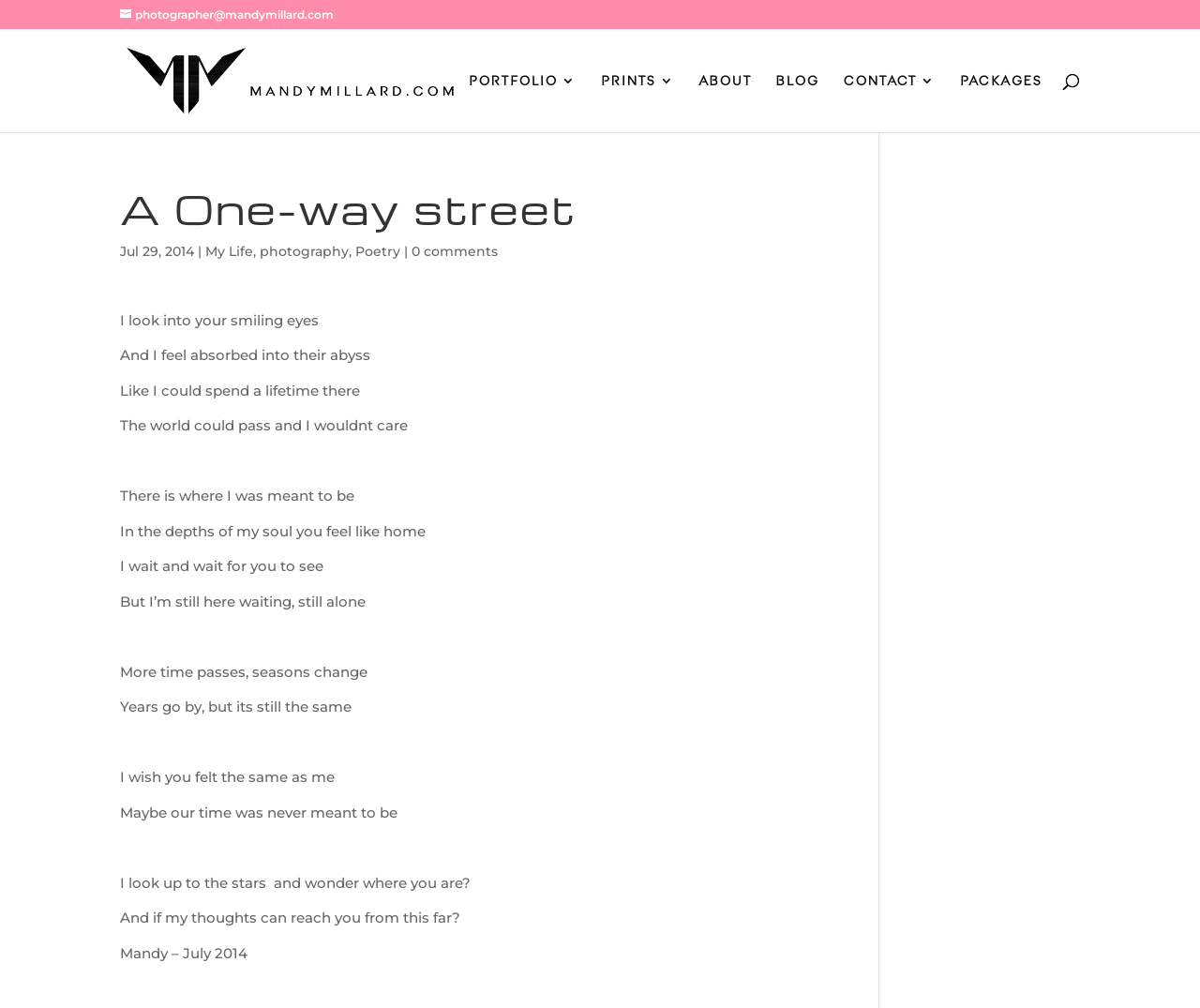Point out the bounding box coordinates of the section to click in order to follow this instruction: "go to portfolio page".

[0.391, 0.073, 0.48, 0.131]